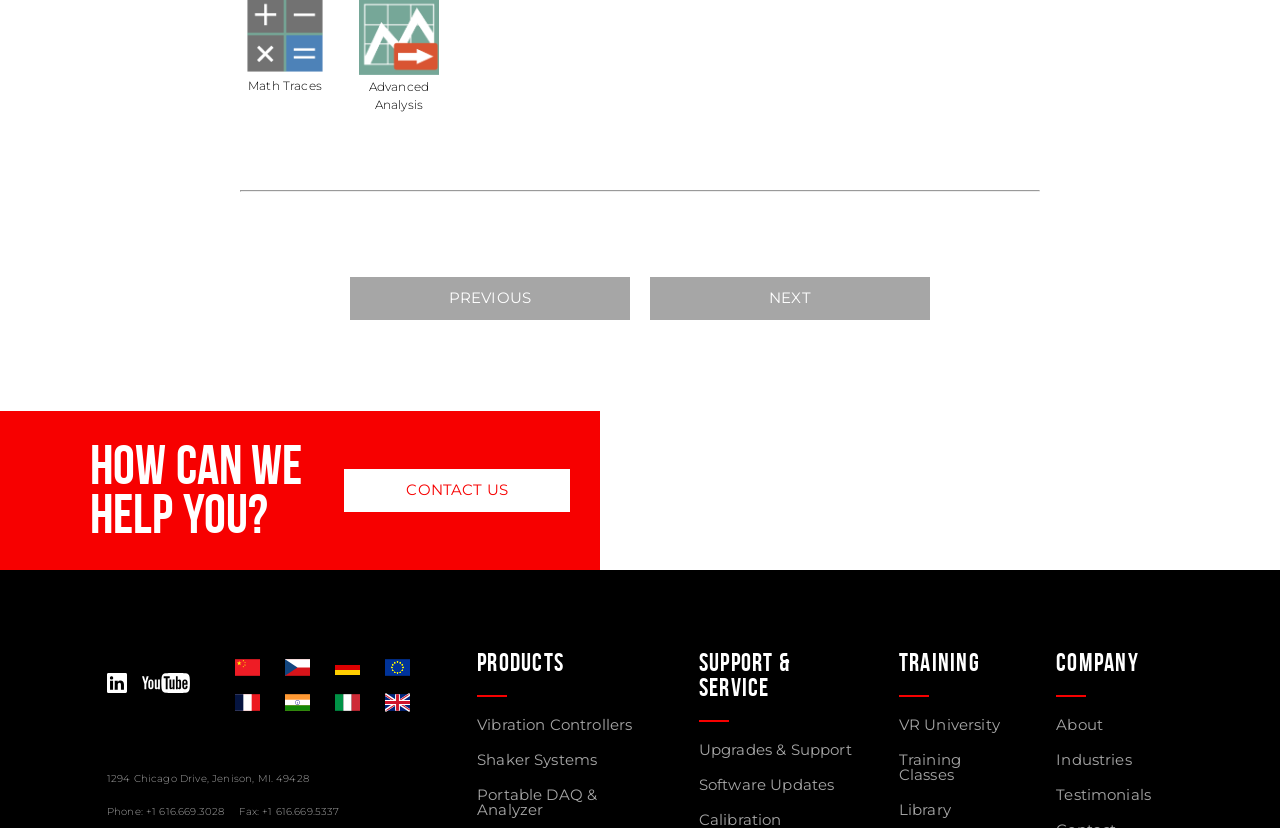Identify the bounding box coordinates of the clickable region required to complete the instruction: "Go to the 'About' page". The coordinates should be given as four float numbers within the range of 0 and 1, i.e., [left, top, right, bottom].

[0.825, 0.854, 0.899, 0.896]